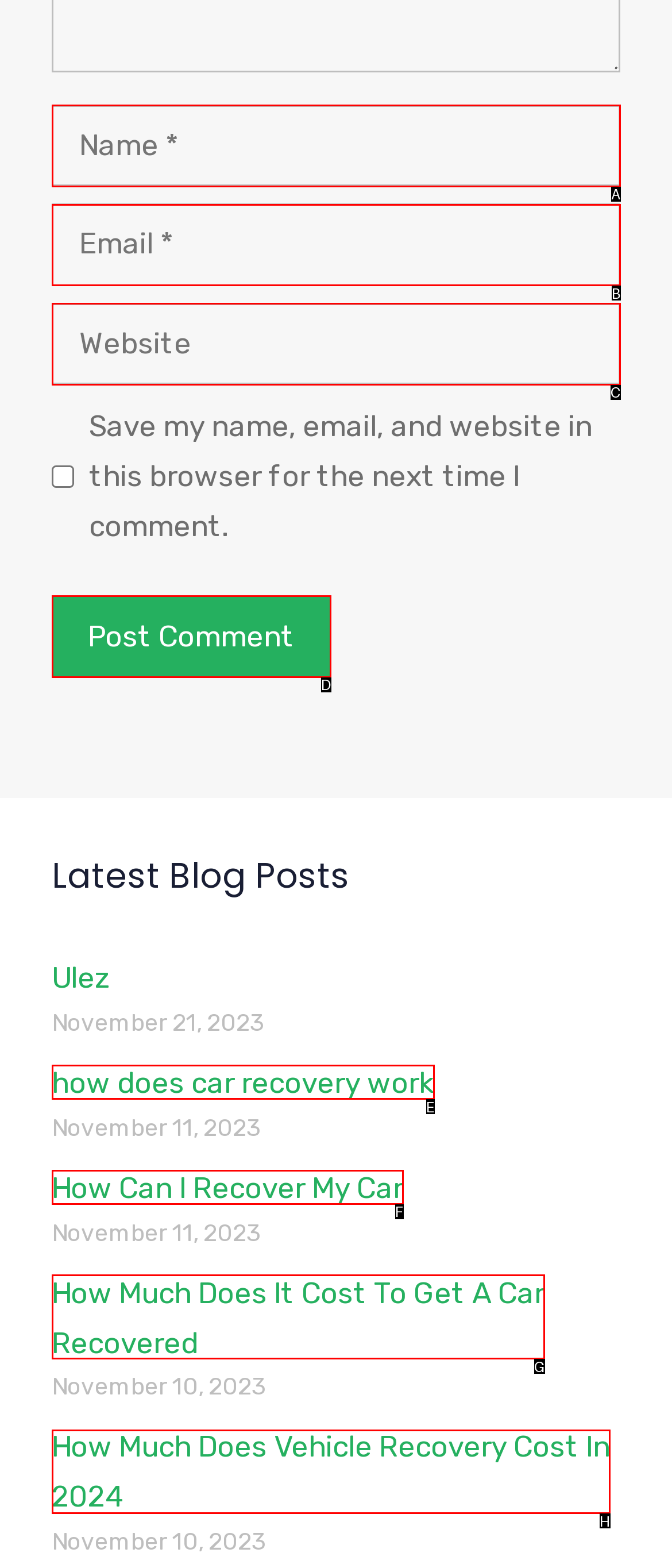Which option best describes: parent_node: Comment name="url" placeholder="Website"
Respond with the letter of the appropriate choice.

C